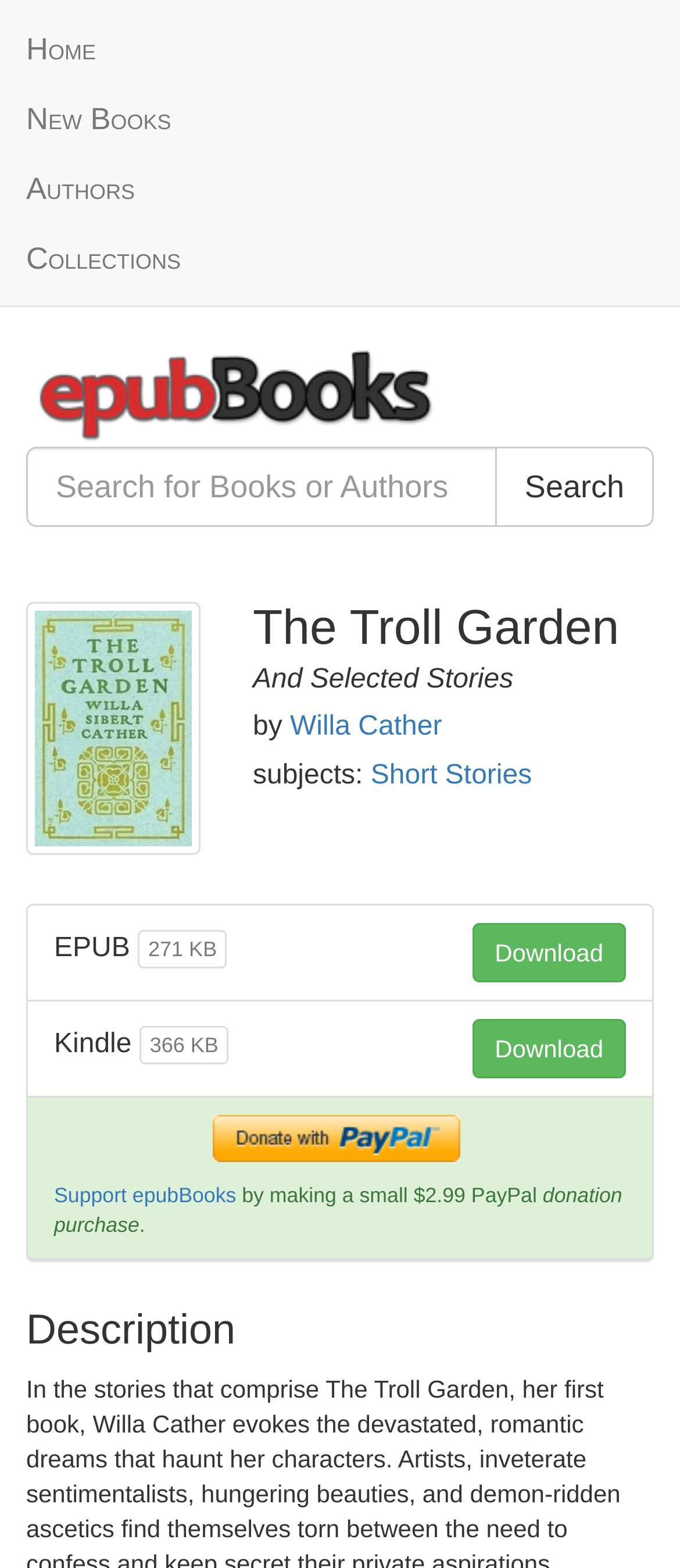How can one support epubBooks?
Provide an in-depth and detailed answer to the question.

The way to support epubBooks can be found in the static text elements on the webpage. Specifically, the static text elements with the text 'by making a small $2.99 PayPal donation purchase' indicate that one can support epubBooks by making a small $2.99 PayPal donation.